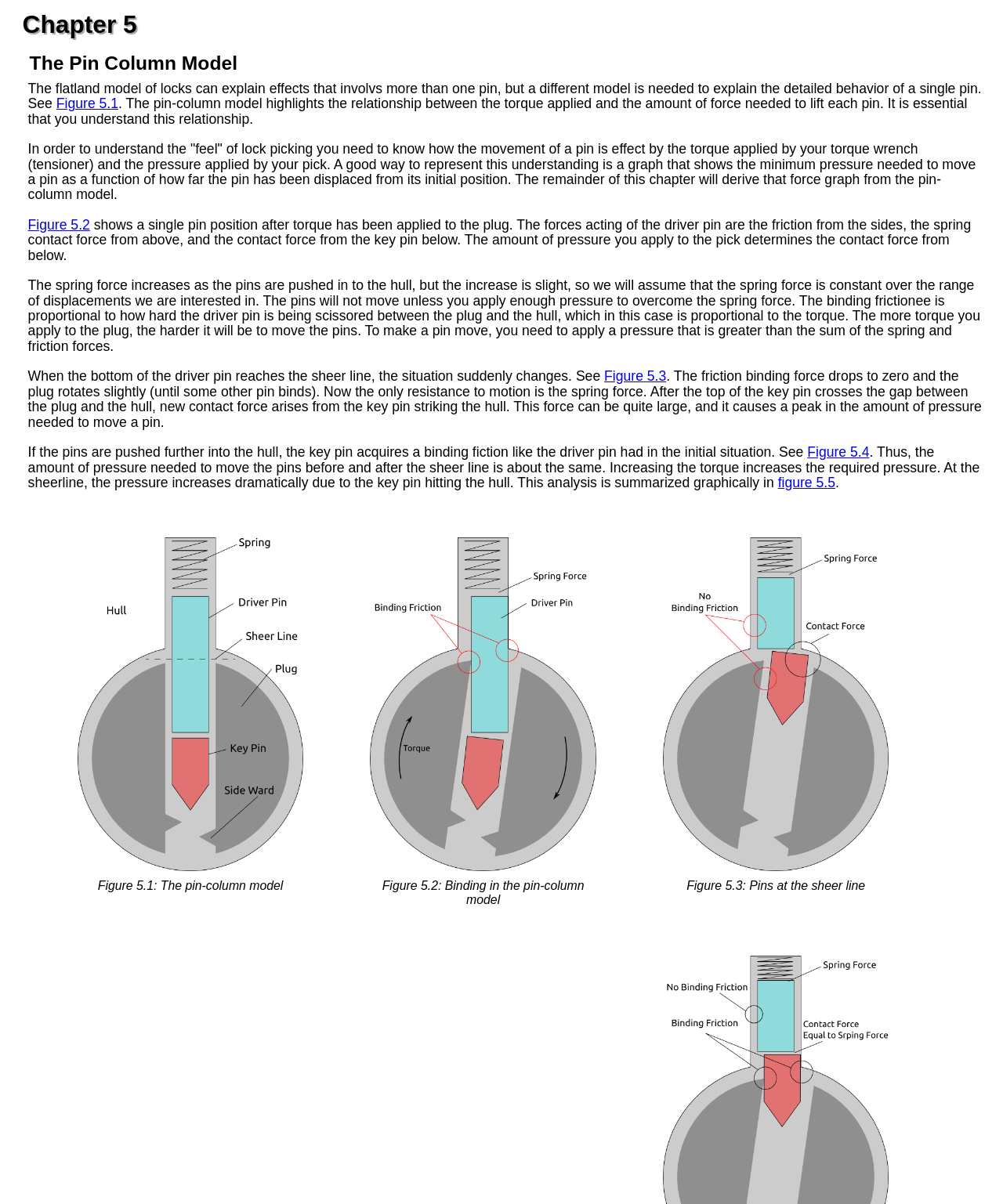Offer a meticulous description of the webpage's structure and content.

This webpage is about Chapter 5: The Pin Column Model, which explains the detailed behavior of a single pin in lock picking. At the top, there are two headings, "Chapter 5" and "The Pin Column Model", which indicate the chapter title. 

Below the headings, there is a paragraph of text that introduces the pin-column model, explaining that it highlights the relationship between the torque applied and the amount of force needed to lift each pin. 

To the right of this text, there is a link to "Figure 5.1", which is likely an image related to the pin-column model. 

The next section of text explains how the movement of a pin is affected by the torque applied by the torque wrench and the pressure applied by the pick. This text is followed by a link to "Figure 5.2", which is probably an image showing a single pin position after torque has been applied to the plug. 

The subsequent text describes the forces acting on the driver pin, including friction, spring contact force, and contact force from the key pin. It explains that the spring force increases as the pins are pushed into the hull, but the increase is slight, and that the pins will not move unless enough pressure is applied to overcome the spring force. 

Below this text, there is a link to "Figure 5.3", which is likely an image showing the situation when the bottom of the driver pin reaches the sheer line. 

The following text explains what happens when the friction binding force drops to zero and the plug rotates slightly, and how new contact force arises from the key pin striking the hull. 

To the right of this text, there is a link to "Figure 5.4", which is probably an image showing the pins being pushed further into the hull. 

The next section of text summarizes the analysis, explaining that the amount of pressure needed to move the pins before and after the sheer line is about the same, and that increasing the torque increases the required pressure. 

Below this text, there is a link to "Figure 5.5", which is likely an image summarizing the analysis graphically. 

There are three figures on the page, each with an image and a caption. Figure 5.1 shows the pin-column model, Figure 5.2 shows binding in the pin-column model, and Figure 5.3 shows pins at the sheer line.